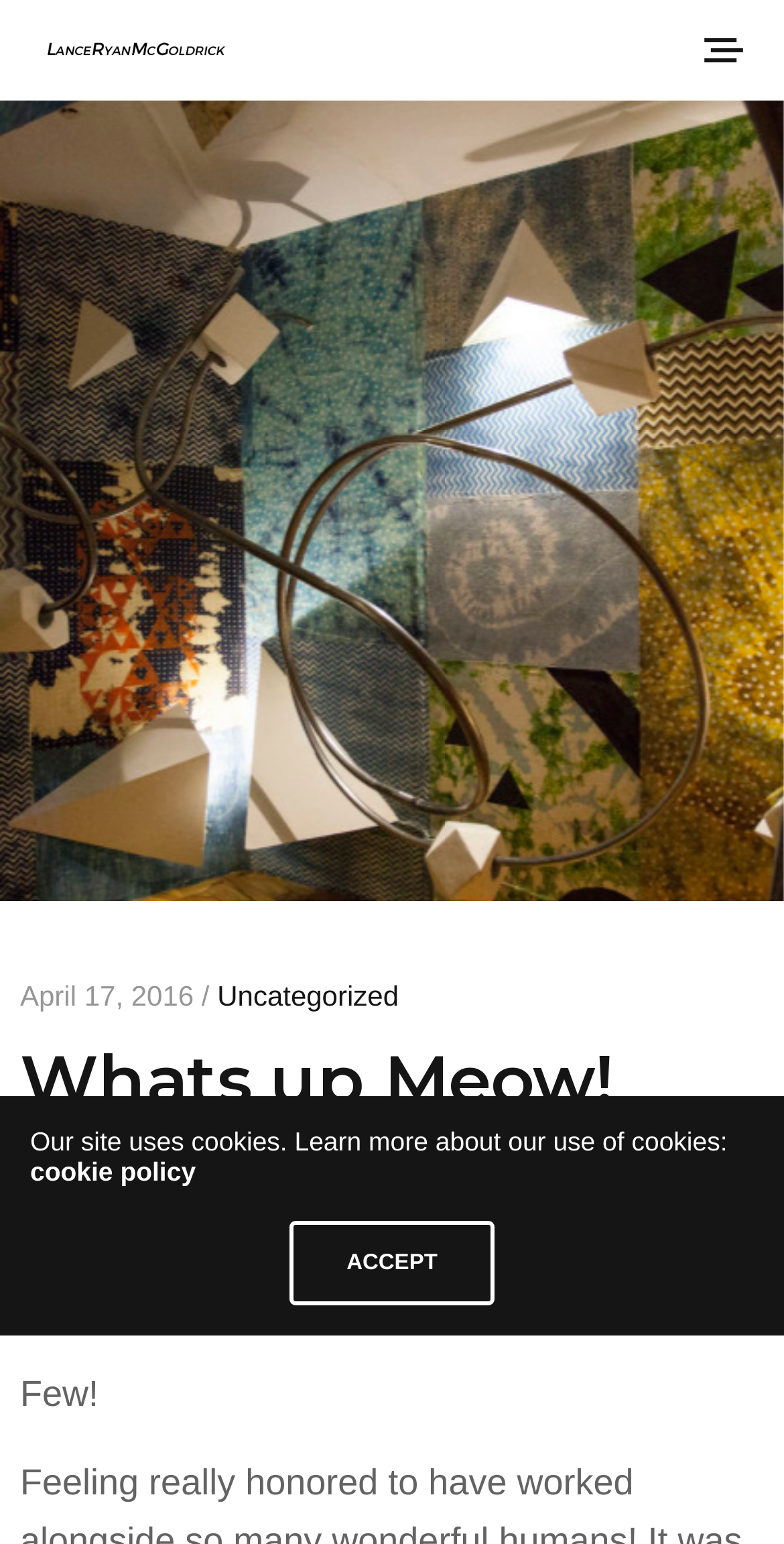What is the date mentioned in the webpage?
Provide an in-depth answer to the question, covering all aspects.

I found the date by looking at the text 'April 17, 2016 /' which is located inside a header element.